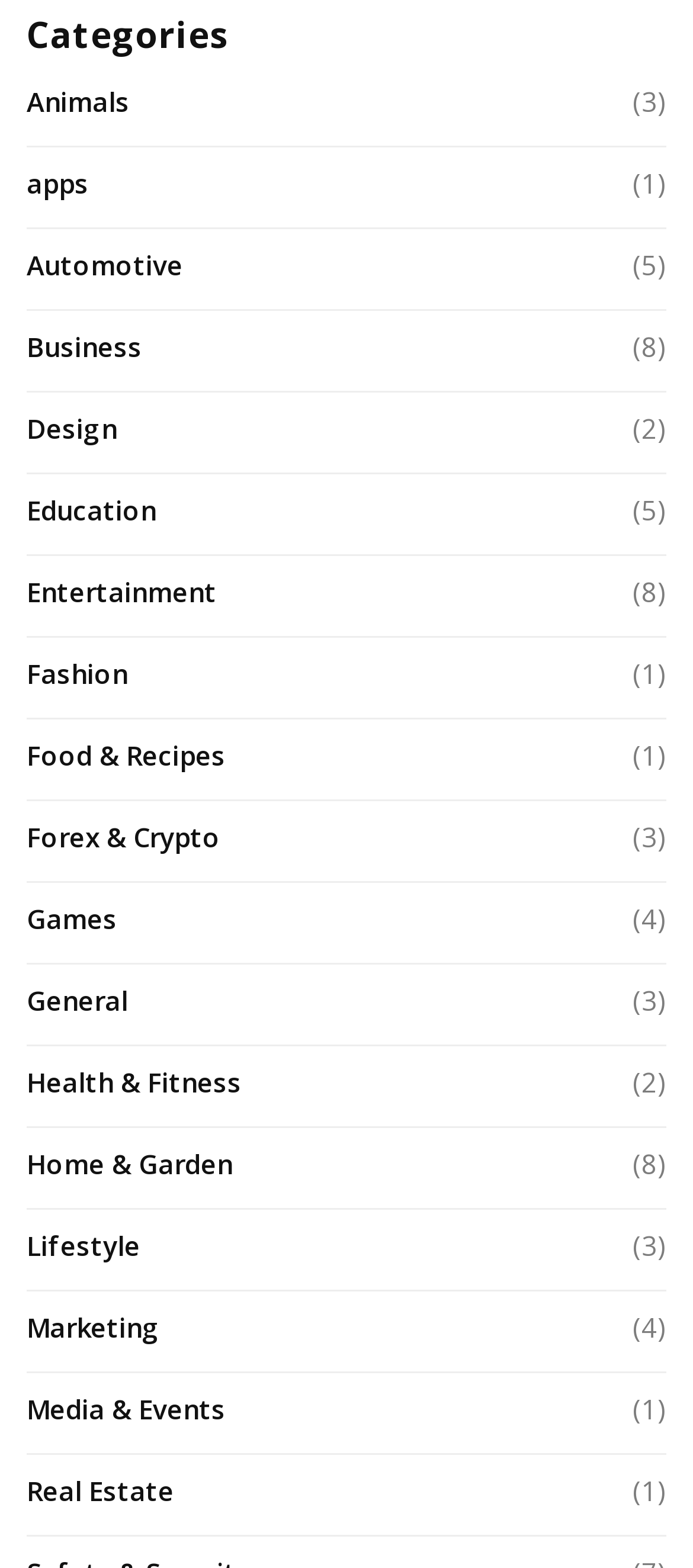Determine the bounding box for the described UI element: "Home & Garden".

[0.038, 0.73, 0.336, 0.753]